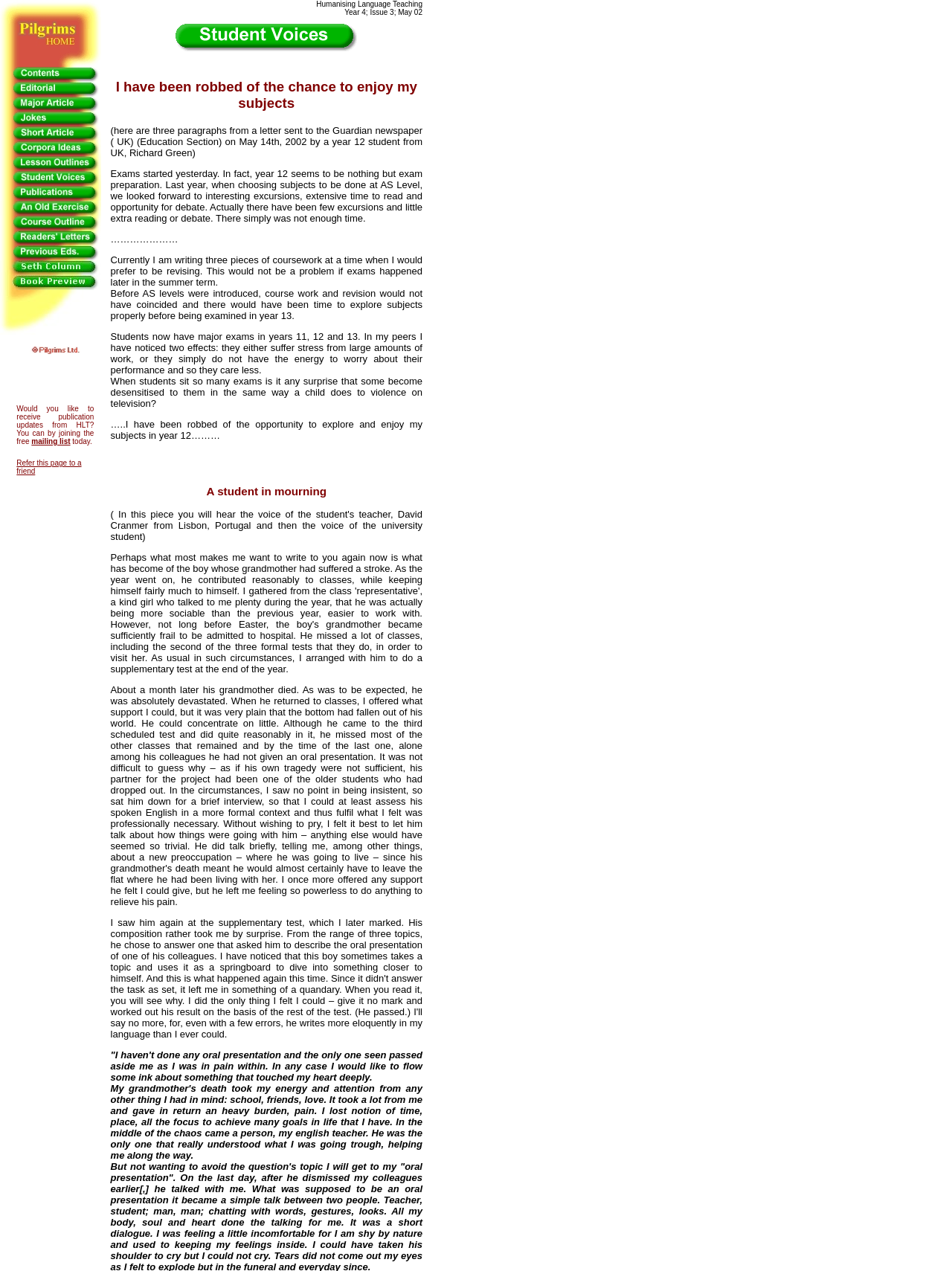Please identify the bounding box coordinates of the clickable element to fulfill the following instruction: "Click on the 'Pilgrims Home' link". The coordinates should be four float numbers between 0 and 1, i.e., [left, top, right, bottom].

[0.0, 0.044, 0.106, 0.054]